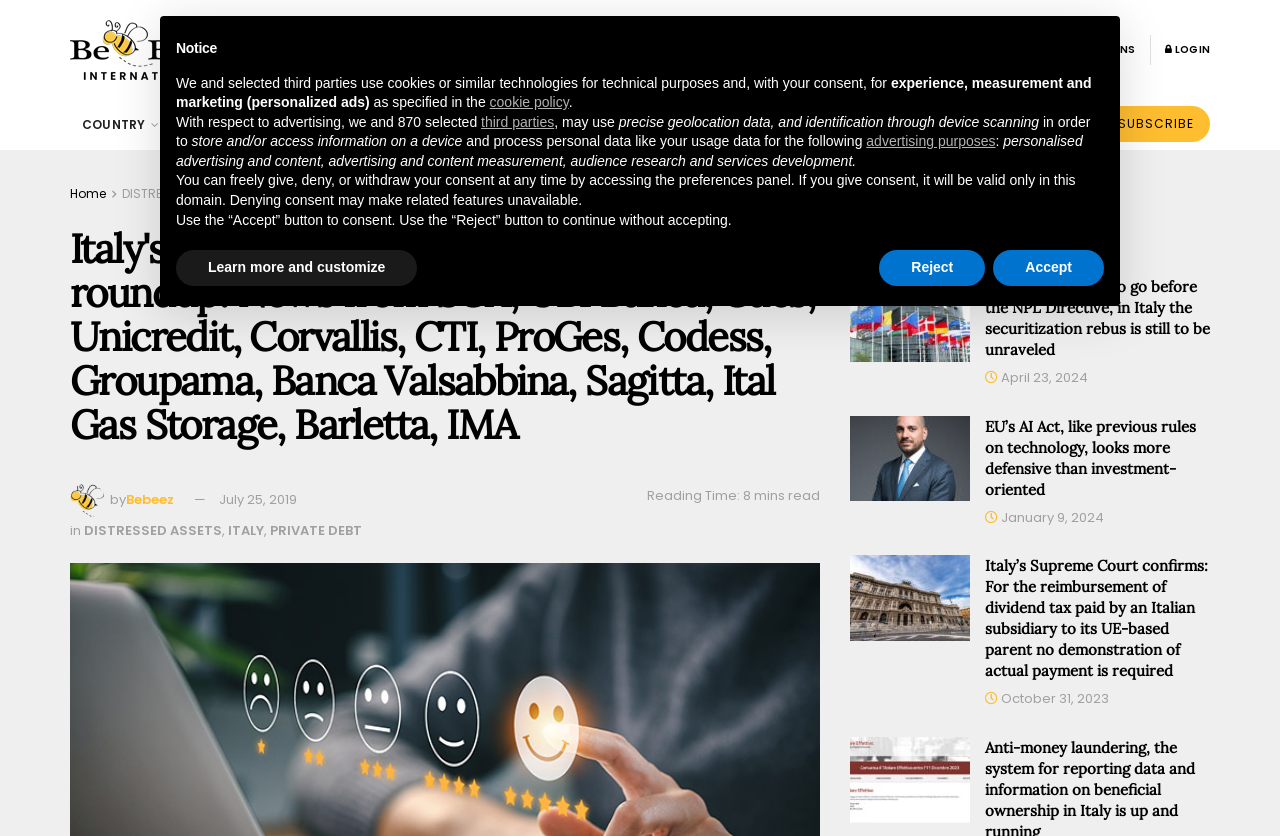What is the purpose of the search bar?
Provide a detailed answer to the question using information from the image.

The search bar is located at the top right corner of the webpage, and it allows users to search for specific content within the website.